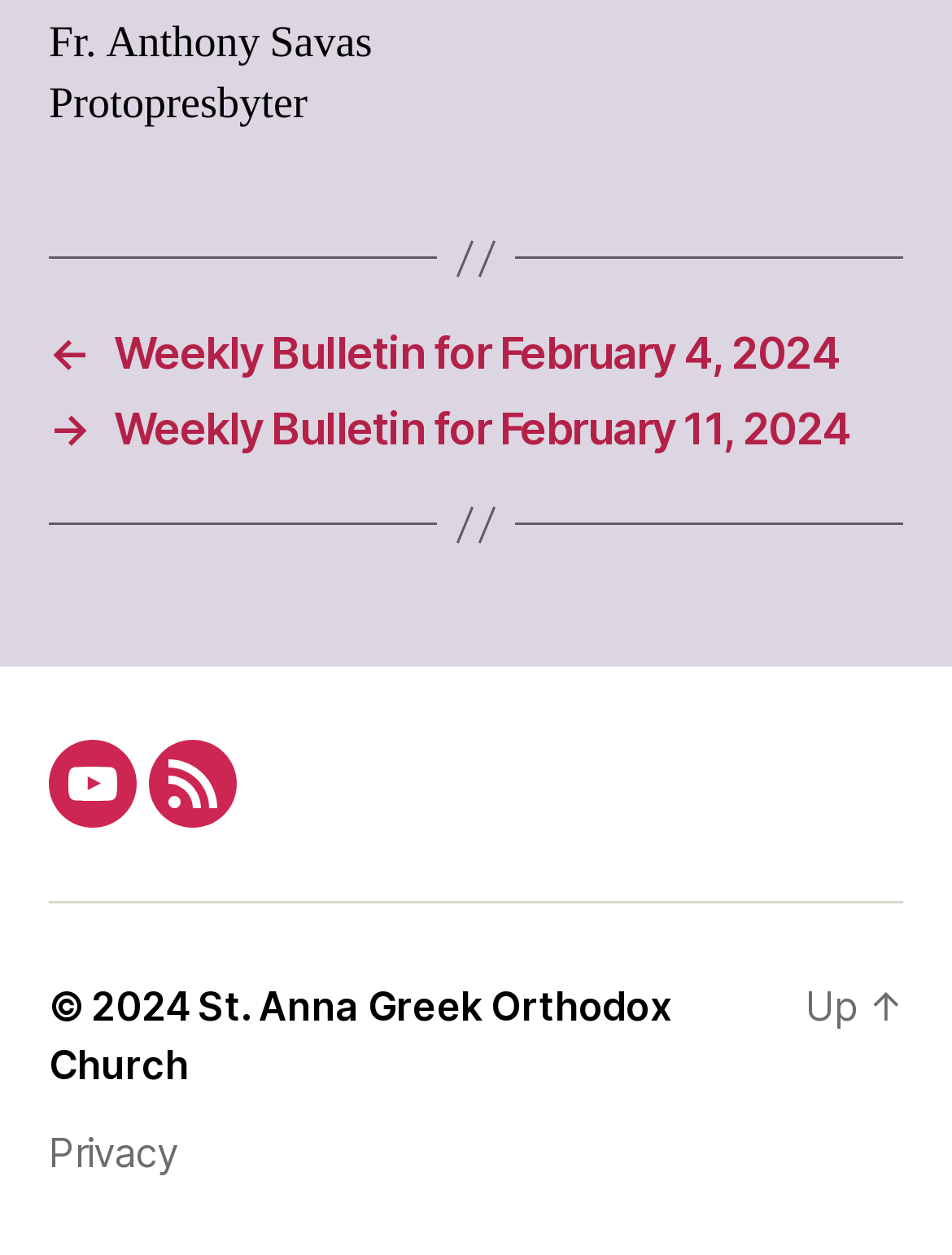By analyzing the image, answer the following question with a detailed response: How many weekly bulletins are listed?

Under the 'Post' navigation section, there are two links listed, which are 'Weekly Bulletin for February 4, 2024' and 'Weekly Bulletin for February 11, 2024', indicating that there are two weekly bulletins listed.